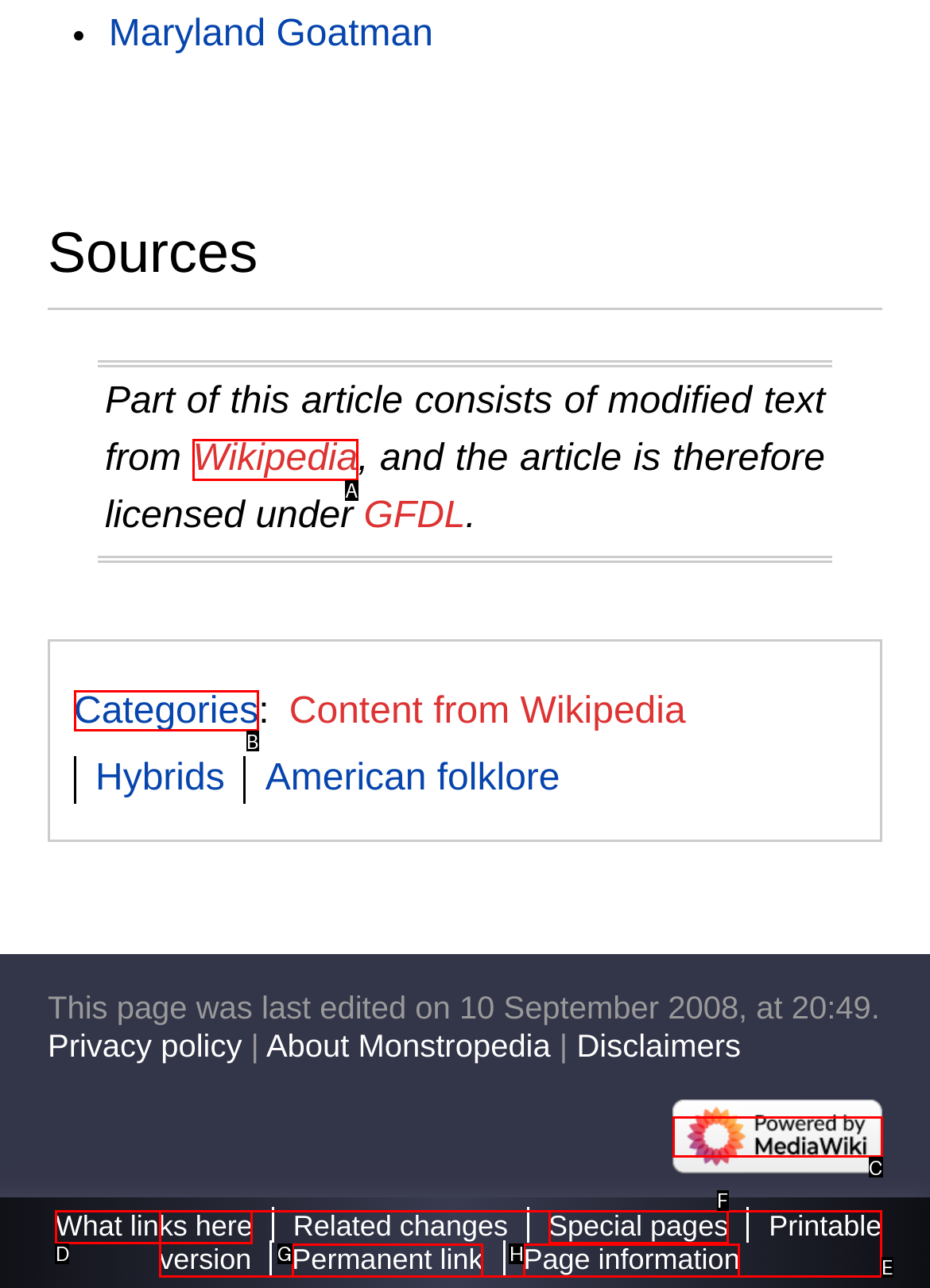Which option should you click on to fulfill this task: Visit Wikipedia? Answer with the letter of the correct choice.

A